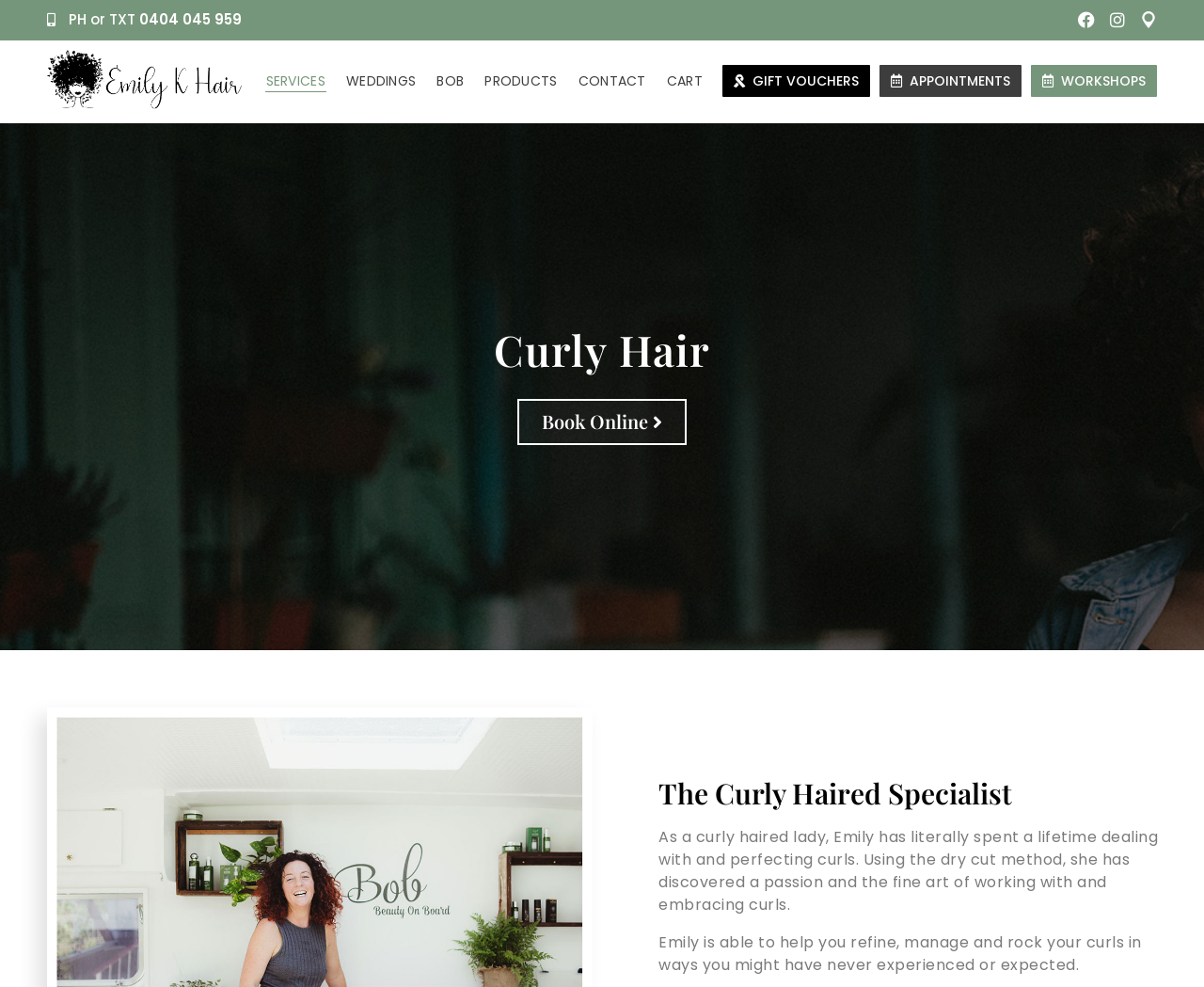Please specify the bounding box coordinates of the element that should be clicked to execute the given instruction: 'Visit Instagram page'. Ensure the coordinates are four float numbers between 0 and 1, expressed as [left, top, right, bottom].

[0.921, 0.012, 0.935, 0.029]